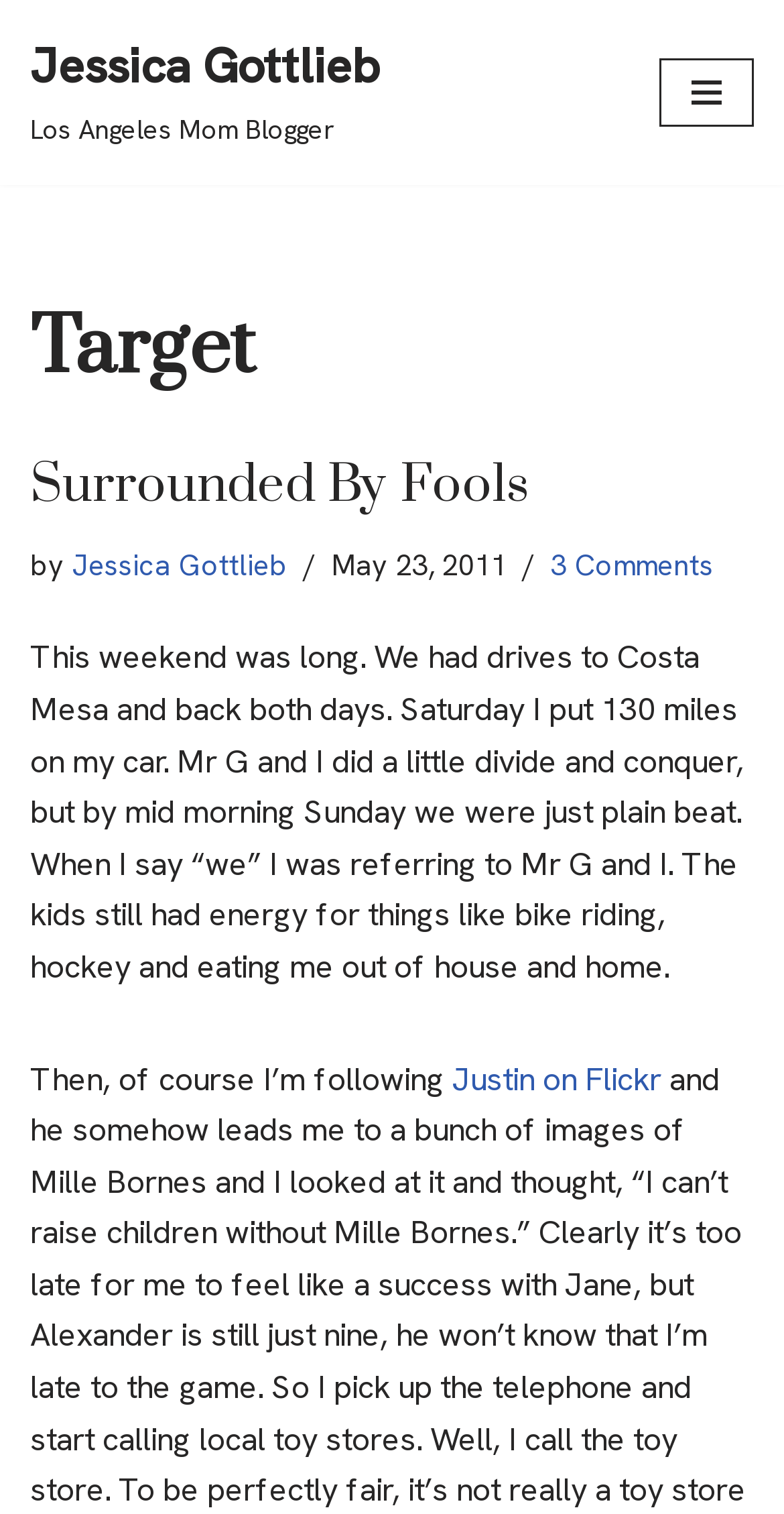Find the bounding box of the UI element described as follows: "Skip to content".

[0.0, 0.043, 0.077, 0.069]